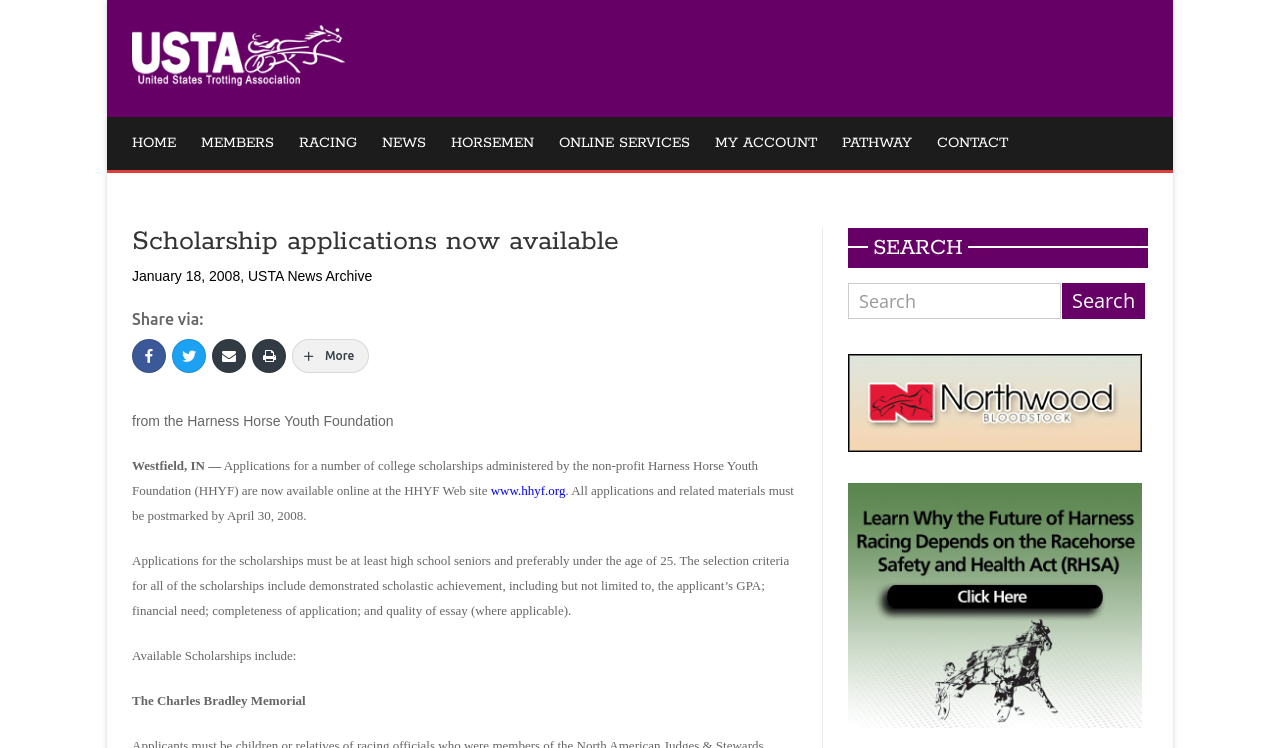What is the purpose of the search function on the webpage?
From the image, respond with a single word or phrase.

To search the website